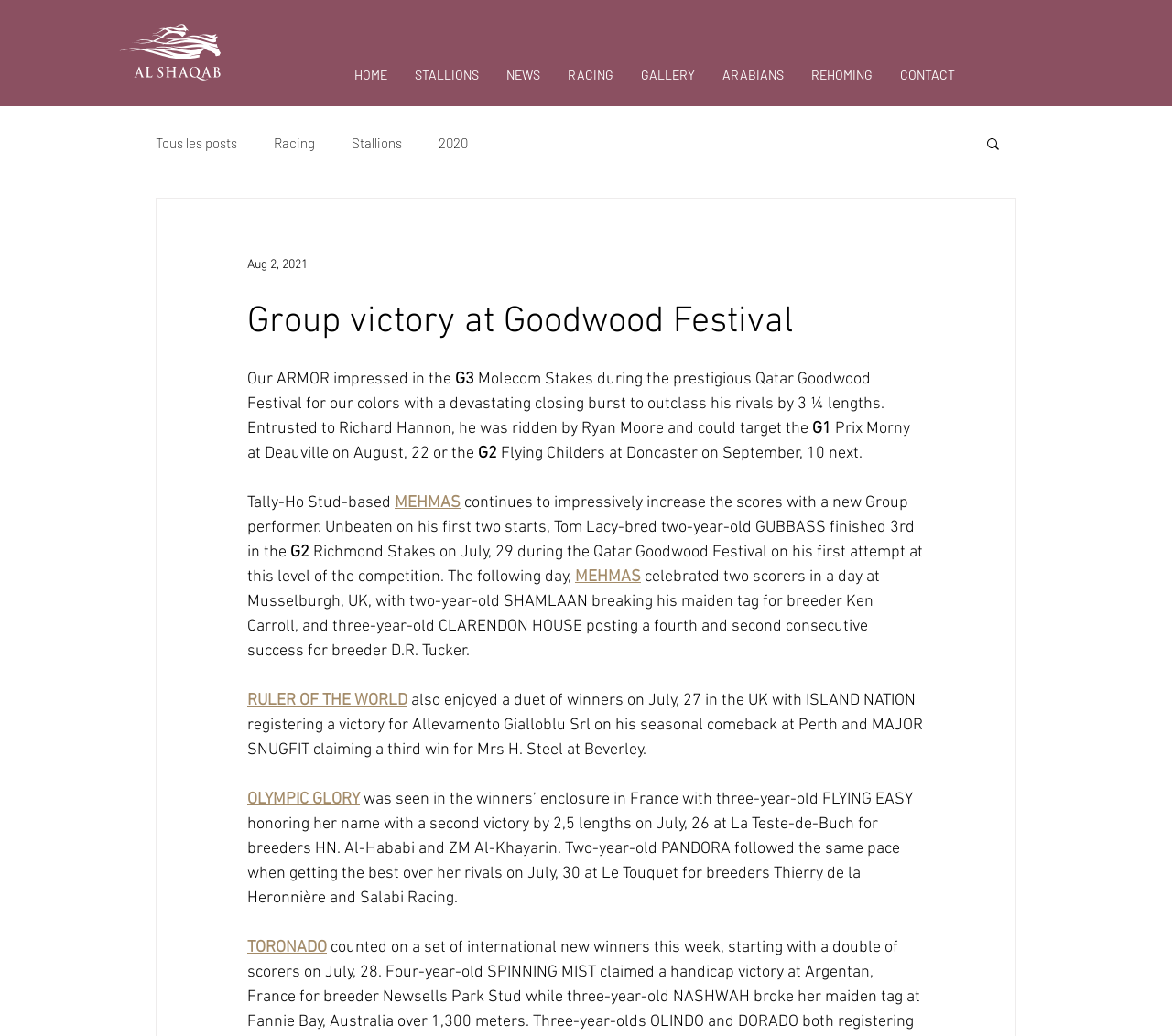Provide the text content of the webpage's main heading.

Group victory at Goodwood Festival